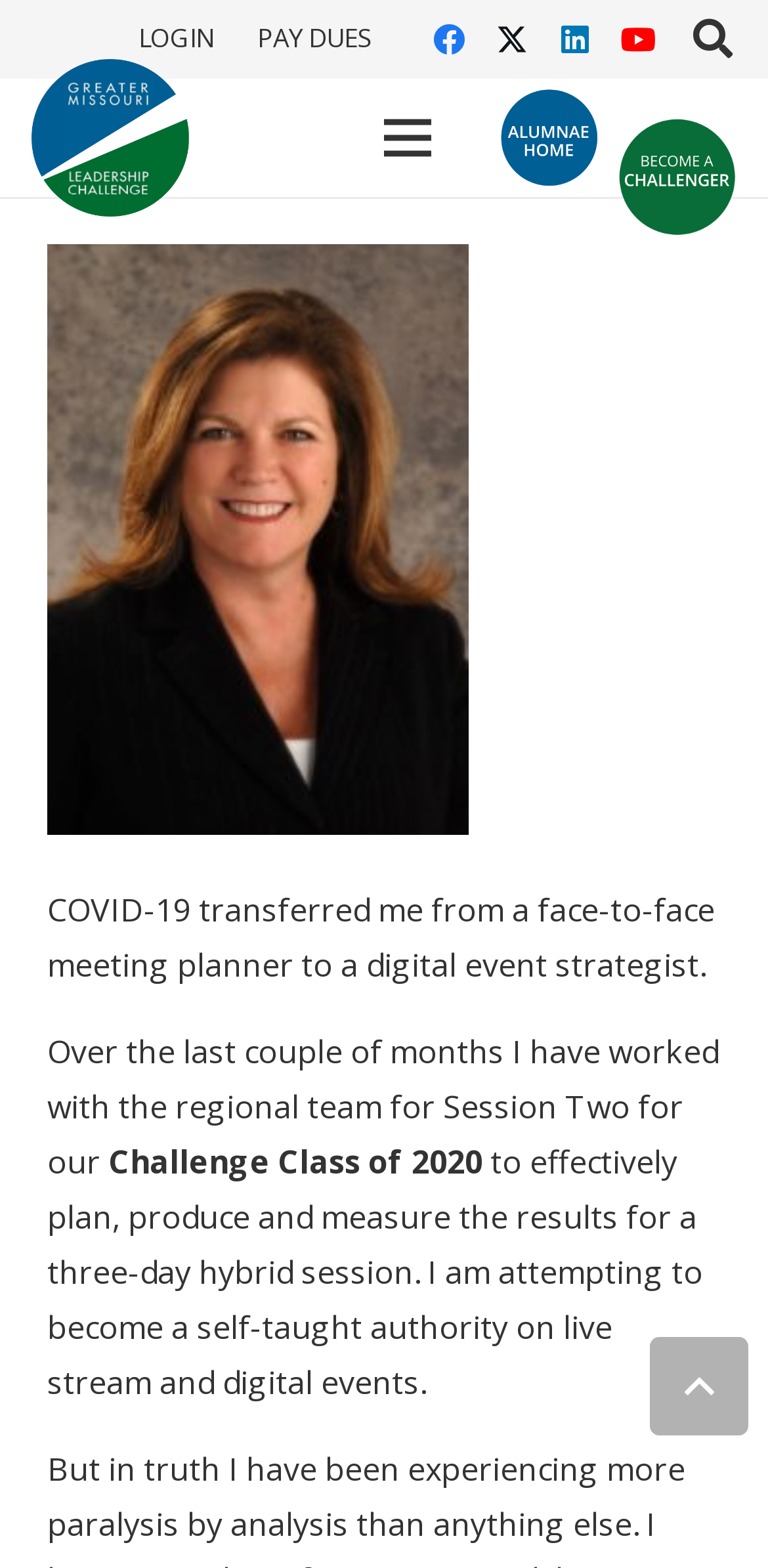Identify the bounding box for the element characterized by the following description: "aria-label="LinkedIn" title="LinkedIn"".

[0.708, 0.005, 0.79, 0.045]